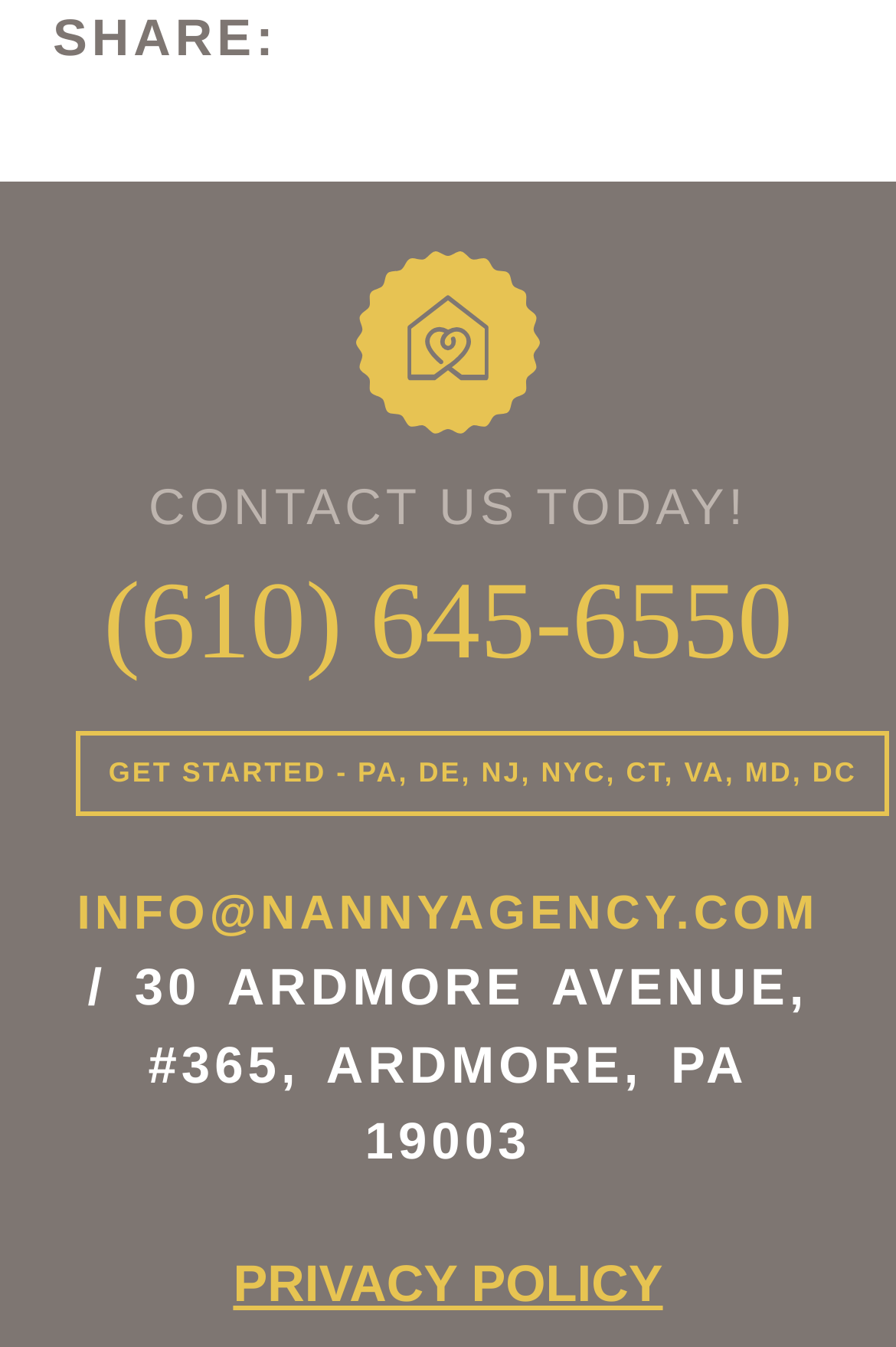Please specify the bounding box coordinates in the format (top-left x, top-left y, bottom-right x, bottom-right y), with all values as floating point numbers between 0 and 1. Identify the bounding box of the UI element described by: (610) 645-6550

[0.115, 0.416, 0.885, 0.506]